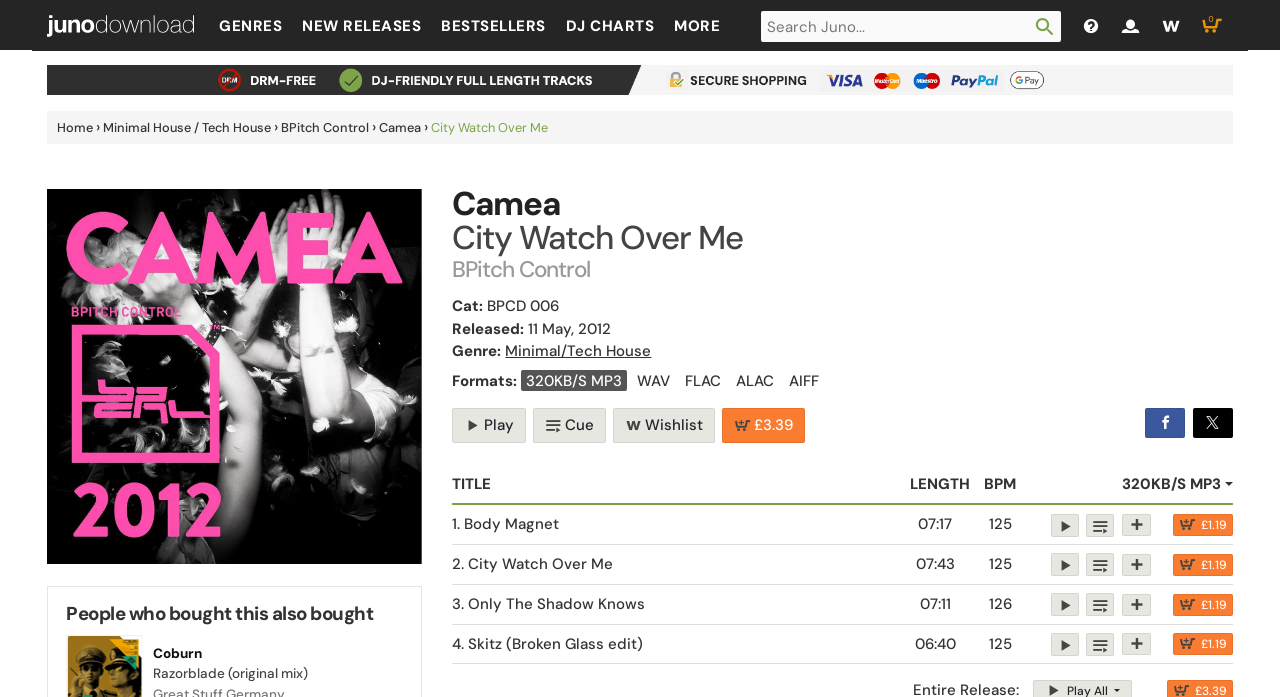Extract the bounding box coordinates for the UI element described as: "title="Share on Facebook"".

[0.895, 0.585, 0.926, 0.629]